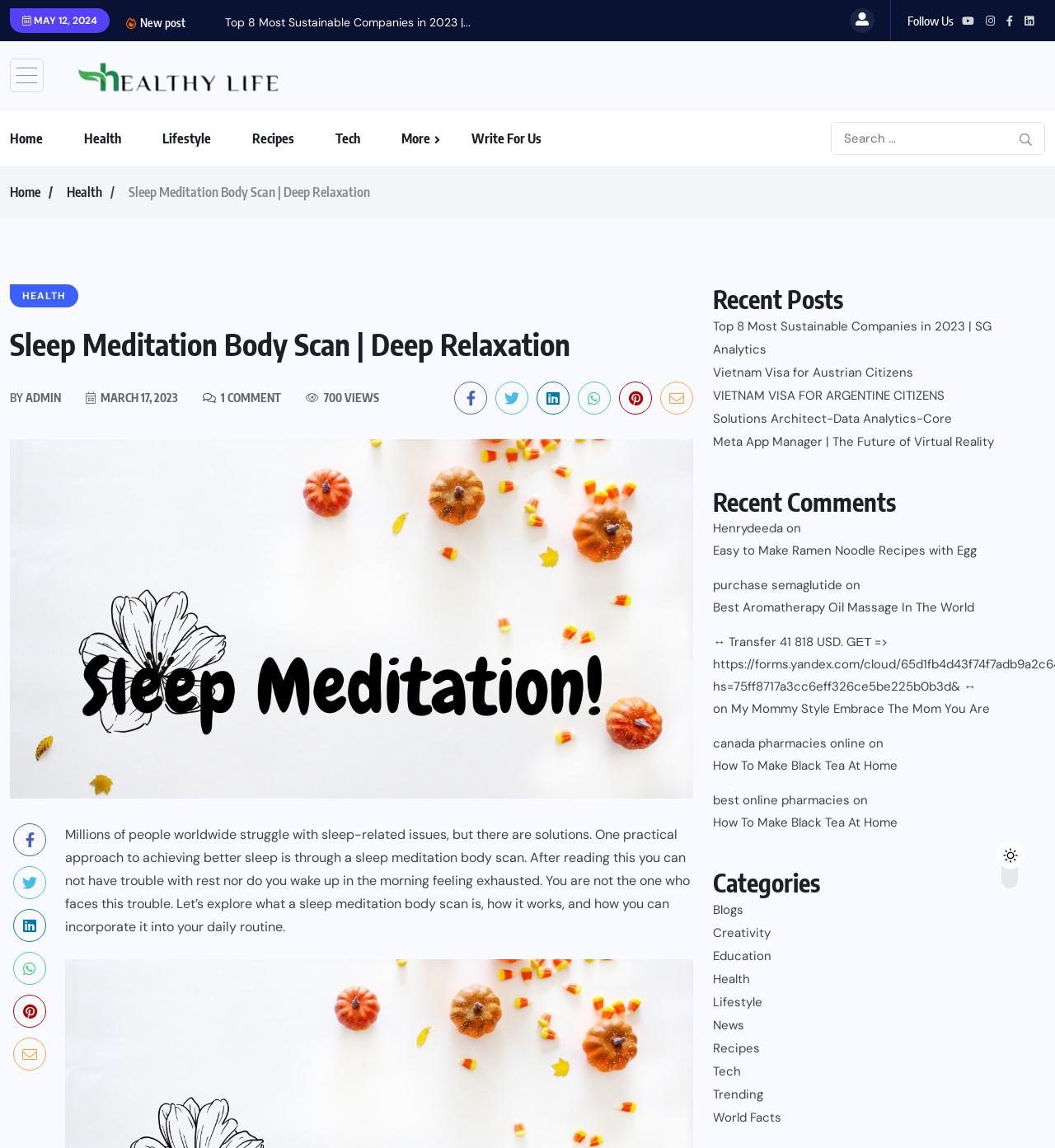Please provide the bounding box coordinates for the element that needs to be clicked to perform the following instruction: "Read the article 'Sleep Meditation Body Scan | Deep Relaxation'". The coordinates should be given as four float numbers between 0 and 1, i.e., [left, top, right, bottom].

[0.009, 0.335, 0.657, 0.371]